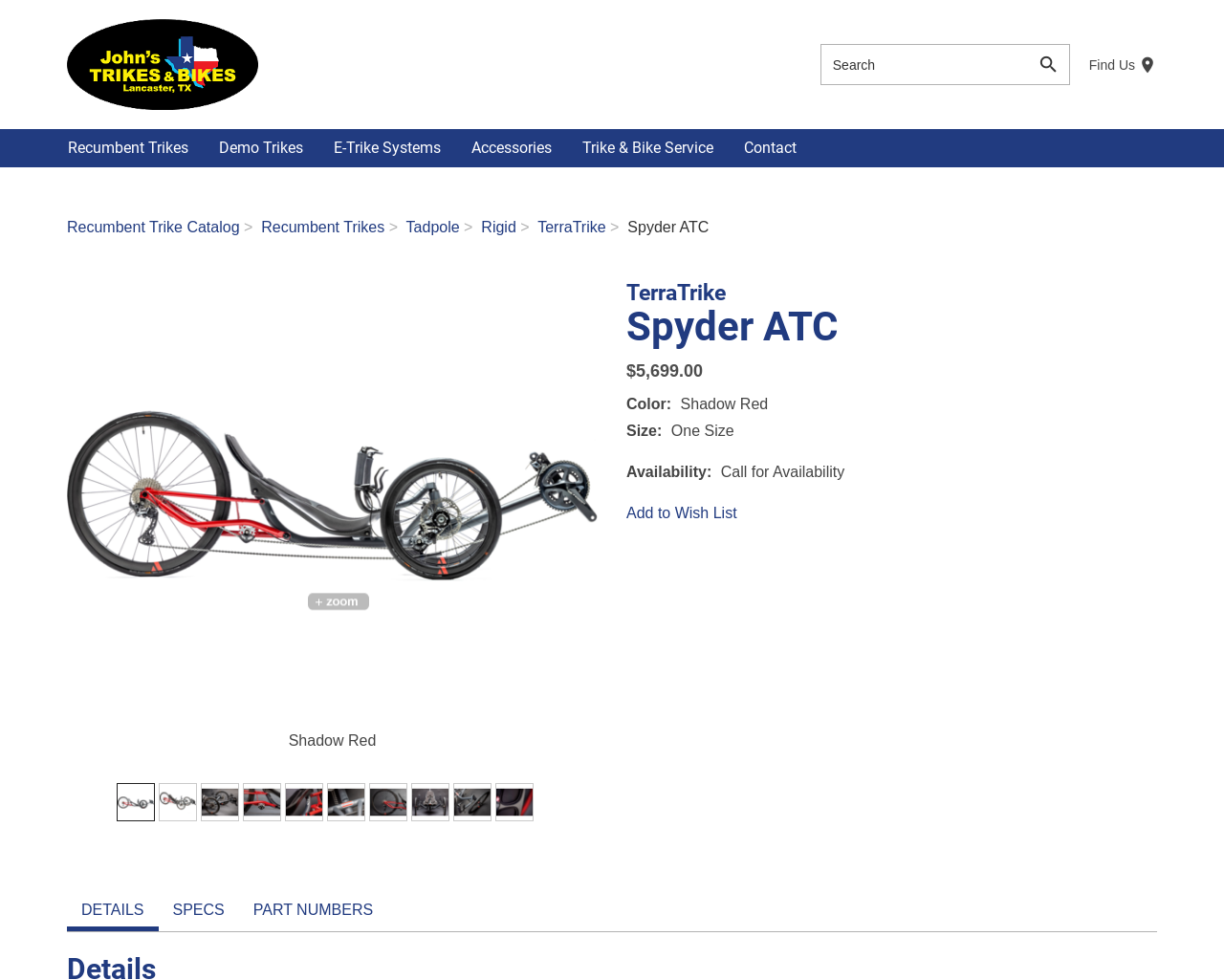Please identify the bounding box coordinates of the element's region that needs to be clicked to fulfill the following instruction: "Call HSA office". The bounding box coordinates should consist of four float numbers between 0 and 1, i.e., [left, top, right, bottom].

None